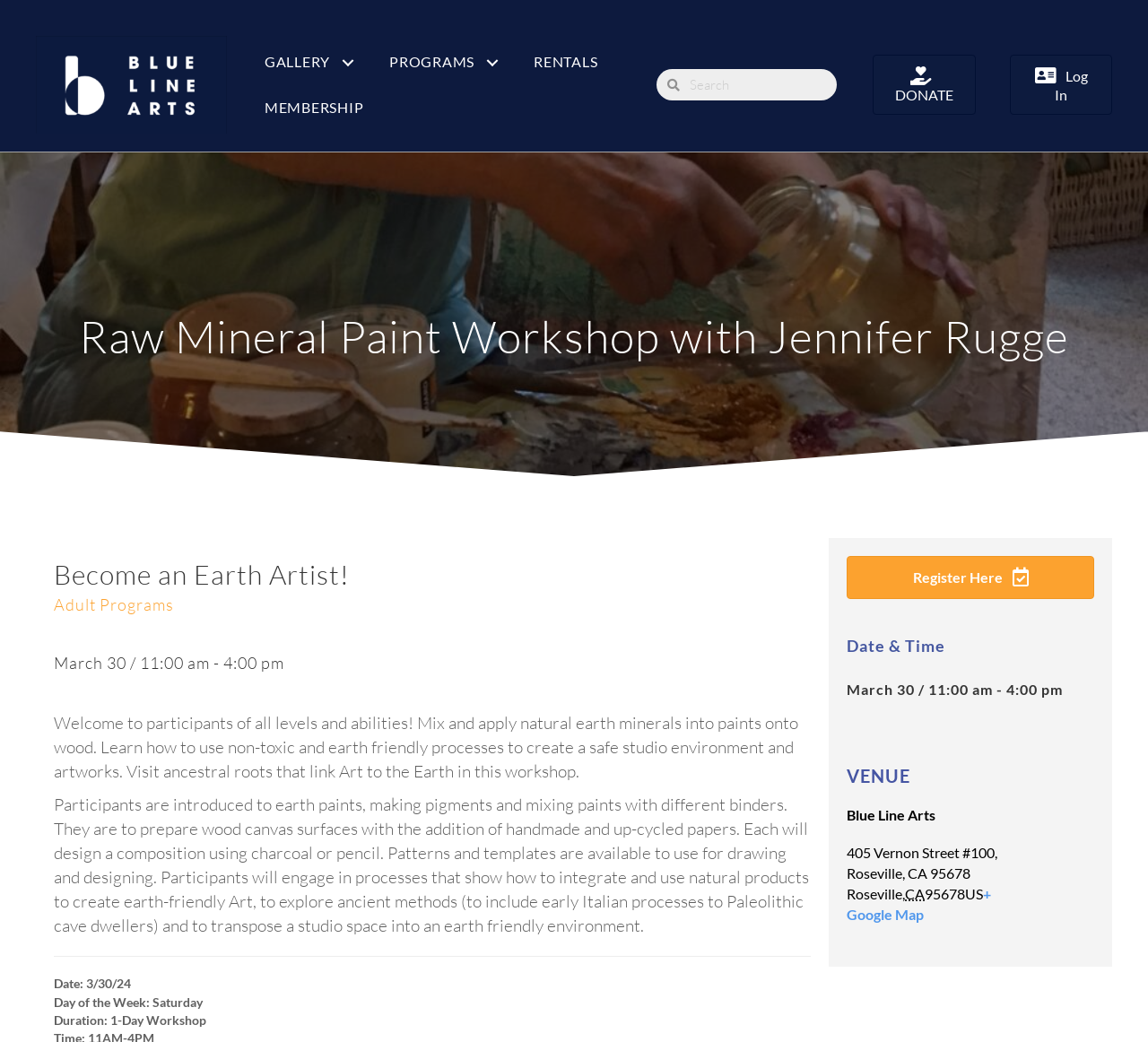Locate the bounding box coordinates of the clickable part needed for the task: "Donate to Blue Line Arts".

[0.76, 0.052, 0.85, 0.11]